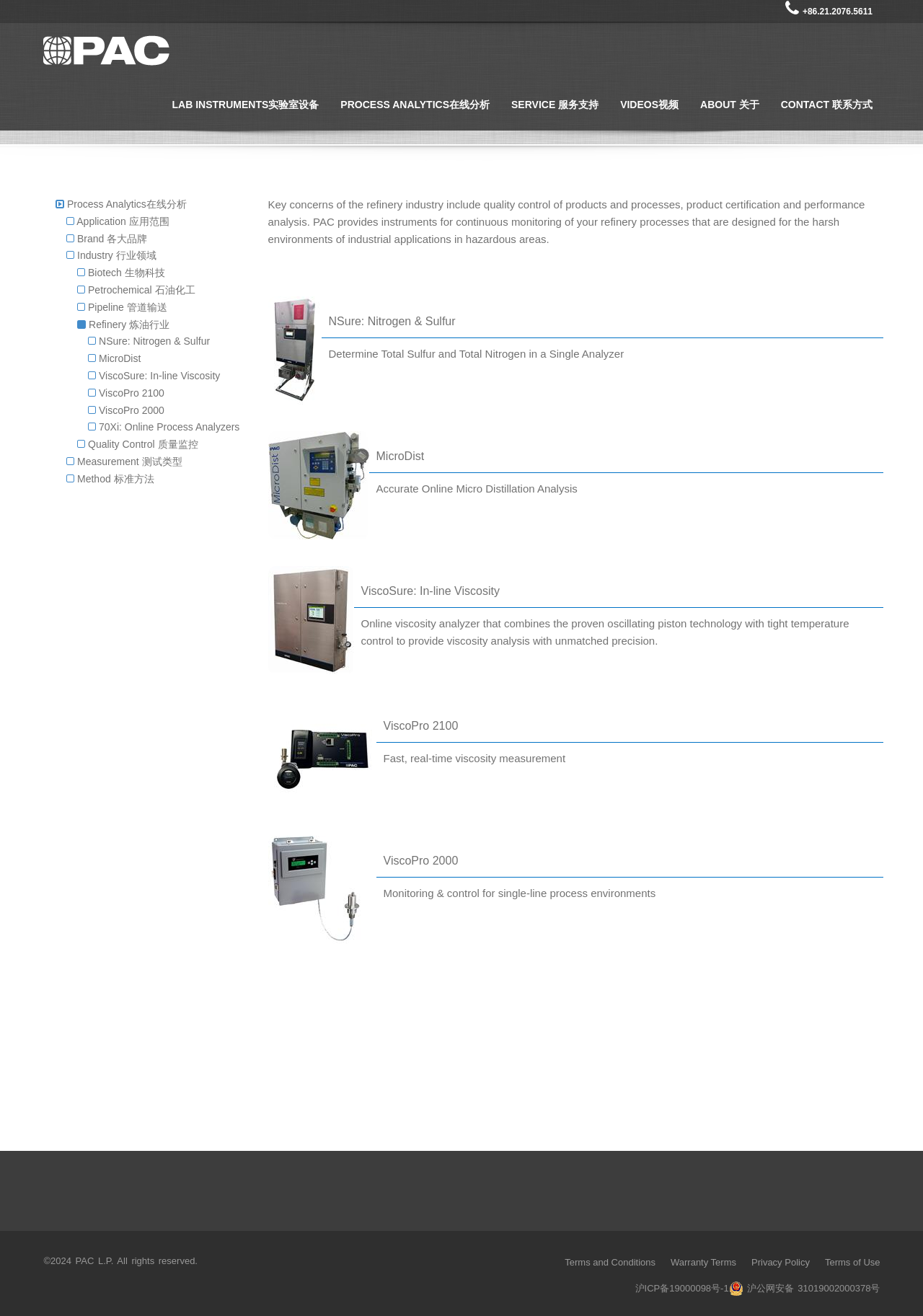What is the purpose of the ViscoPro 2100?
Please give a detailed and elaborate explanation in response to the question.

I found the heading 'ViscoPro 2100' with the static text 'Fast, real-time viscosity measurement' which indicates that the purpose of the ViscoPro 2100 is for fast, real-time viscosity measurement.